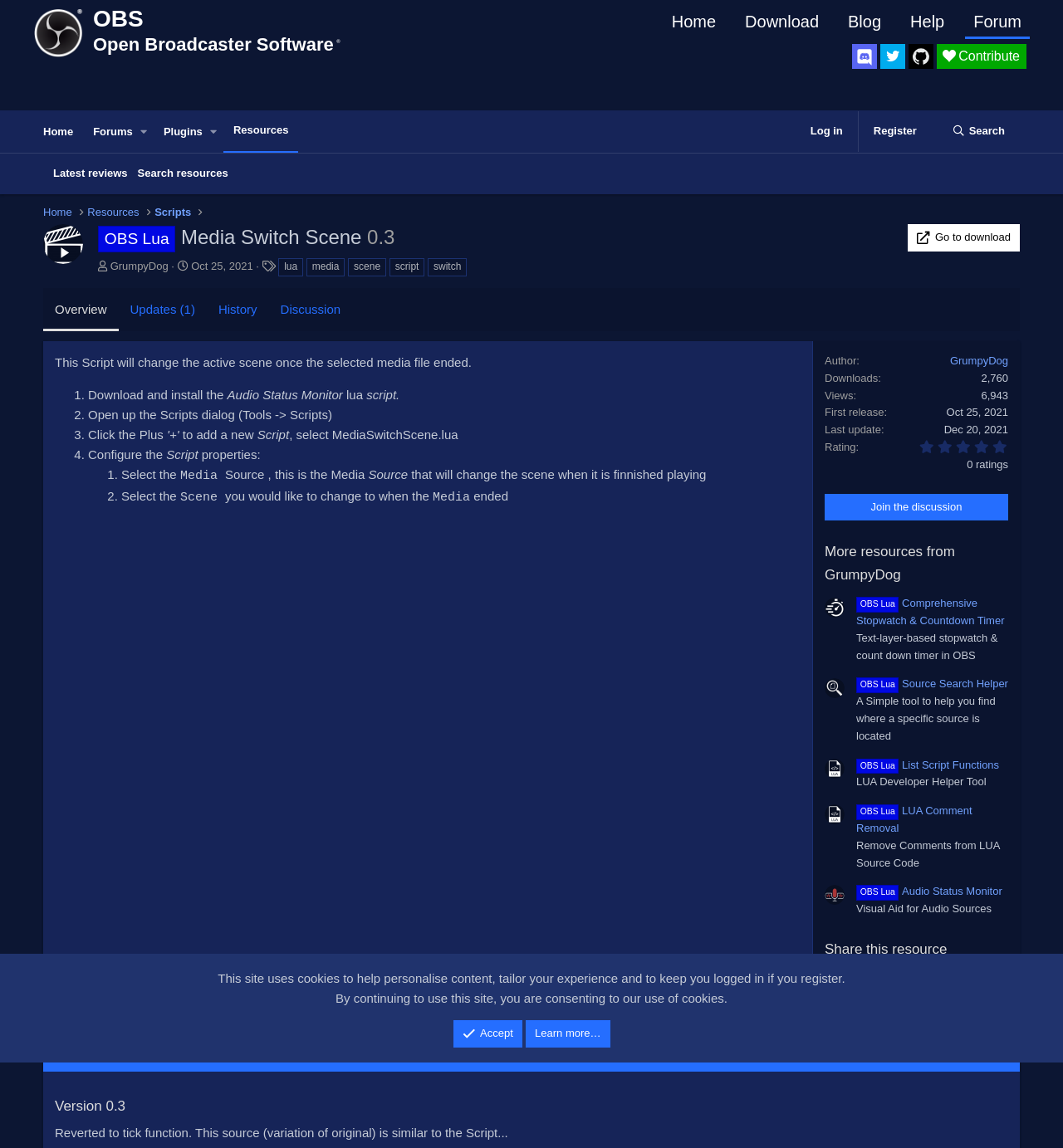Determine the bounding box for the UI element that matches this description: "Version 0.3".

[0.052, 0.956, 0.118, 0.97]